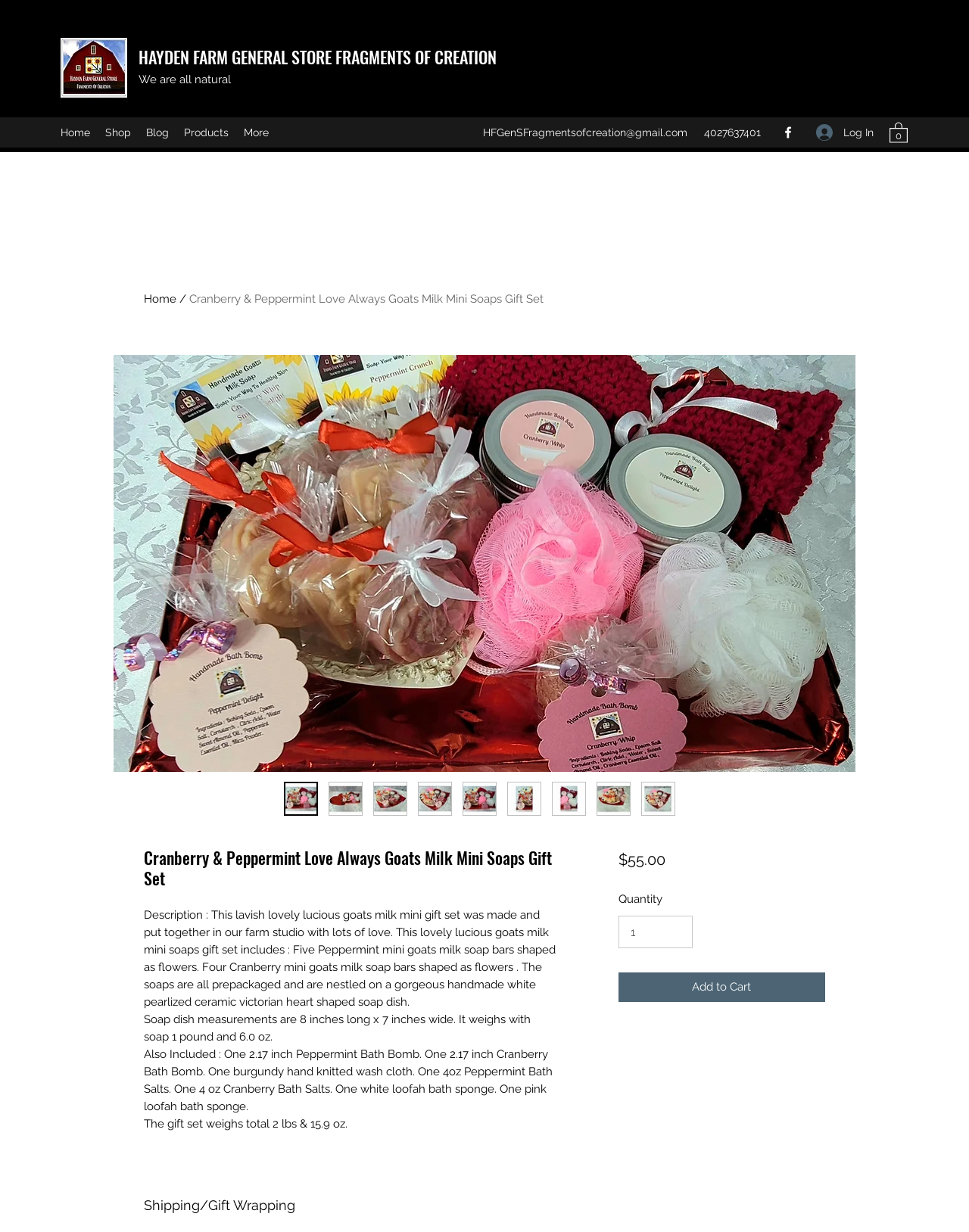Identify and provide the main heading of the webpage.

Cranberry & Peppermint Love Always Goats Milk Mini Soaps Gift Set